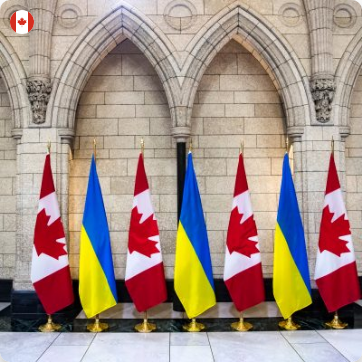What is the significance of the flag arrangement?
Examine the image and provide an in-depth answer to the question.

The caption explains that the visual representation of alternating Canadian and Ukrainian flags signifies the ongoing partnership and solidarity between Canada and Ukraine, especially in light of recent historical events.